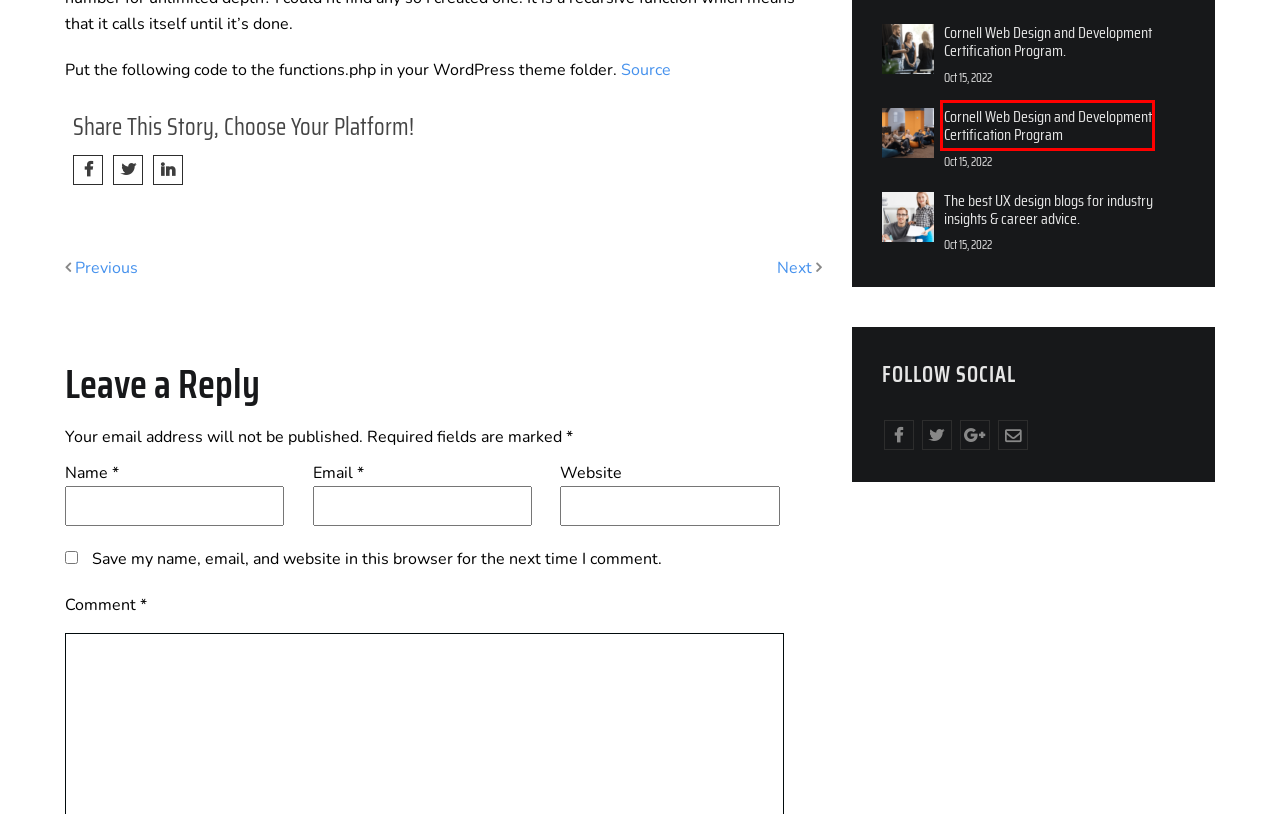Review the webpage screenshot provided, noting the red bounding box around a UI element. Choose the description that best matches the new webpage after clicking the element within the bounding box. The following are the options:
A. Cornell Web Design and Development Certification Program – RM Web Lab
B. Remove the ‘Add User’ button in wp-admin – RM Web Lab
C. Cornell Web Design and Development Certification Program. – RM Web Lab
D. The best UX design blogs for industry insights & career advice. – RM Web Lab
E. Contact Us – RM Web Lab
F. How to remove blank lines in dreamweaver – RM Web Lab
G. Services – RM Web Lab
H. RMTheme - High Speed WordPress Theme with 20s More Demo Sites

A